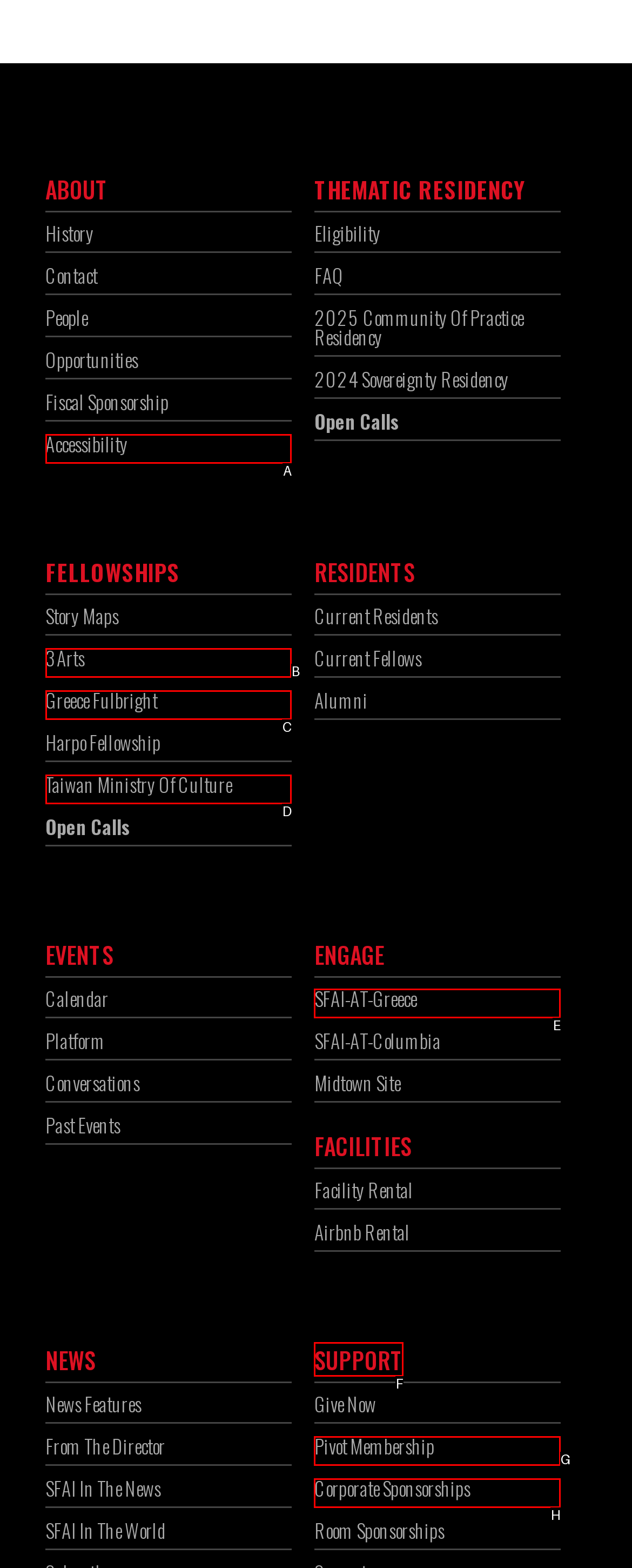Select the option that corresponds to the description: Greece Fulbright
Respond with the letter of the matching choice from the options provided.

C